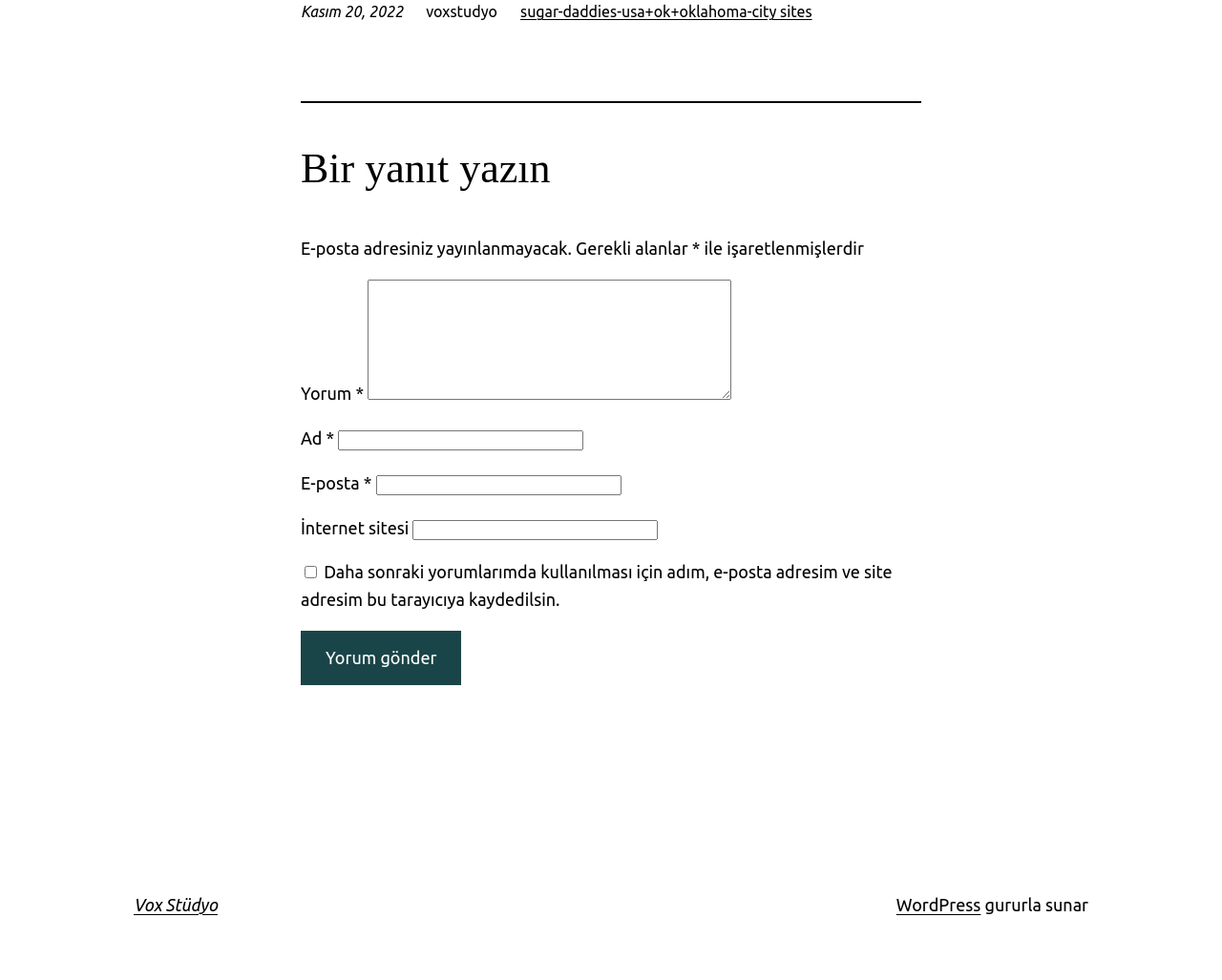How many text fields are required in the comment form?
From the image, respond with a single word or phrase.

3